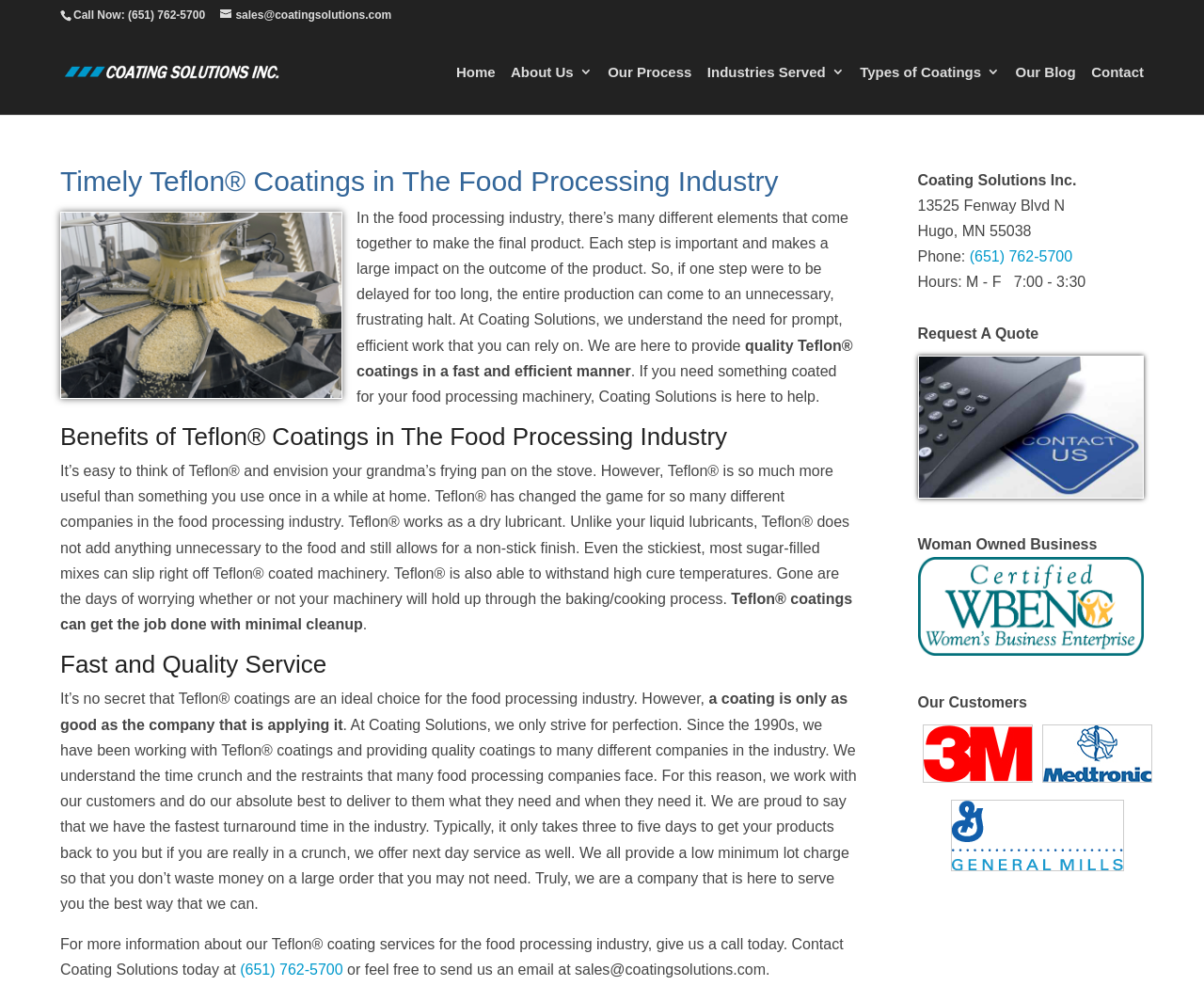Identify the bounding box coordinates of the area you need to click to perform the following instruction: "Learn about the benefits of Teflon coatings".

[0.05, 0.43, 0.713, 0.465]